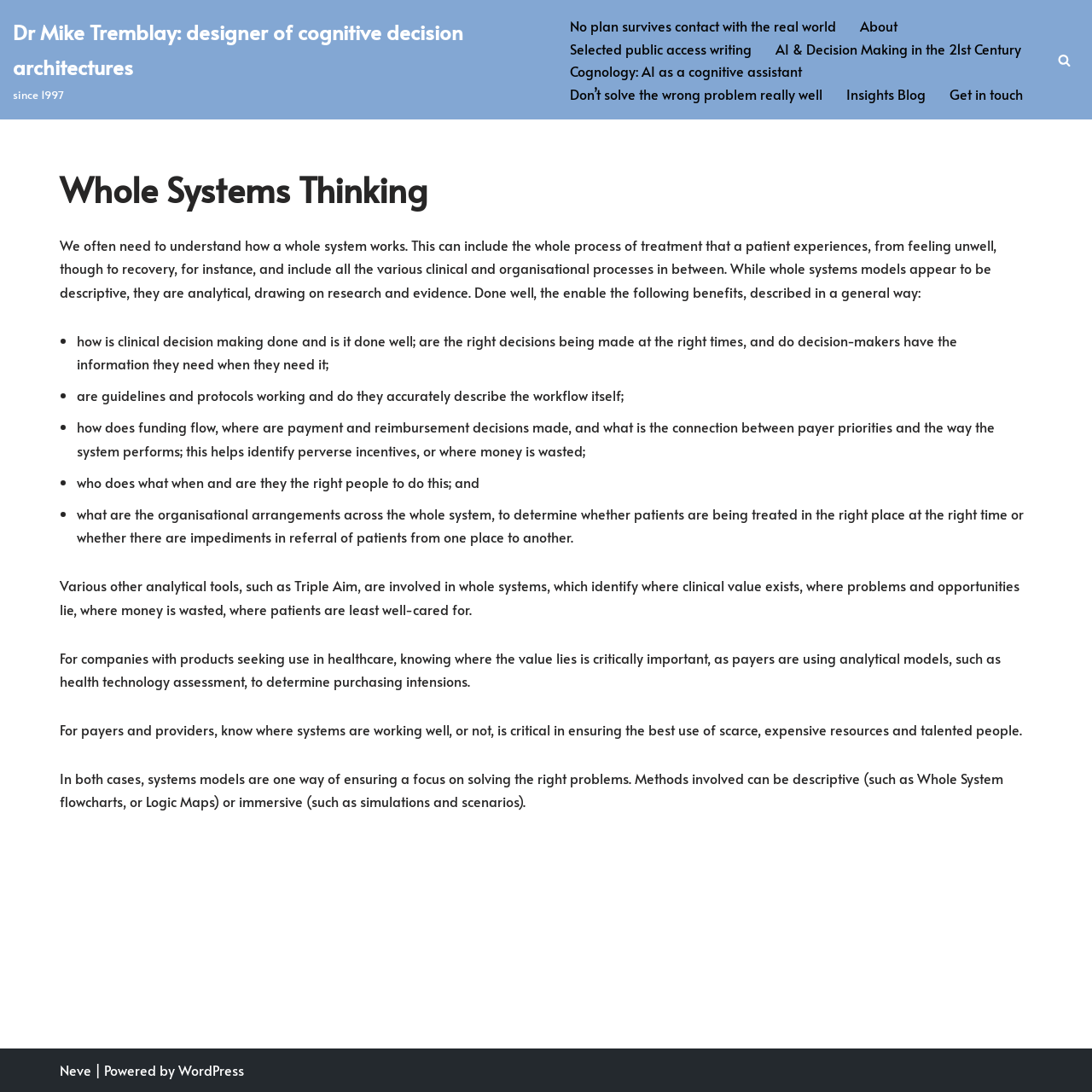Extract the main heading from the webpage content.

Whole Systems Thinking